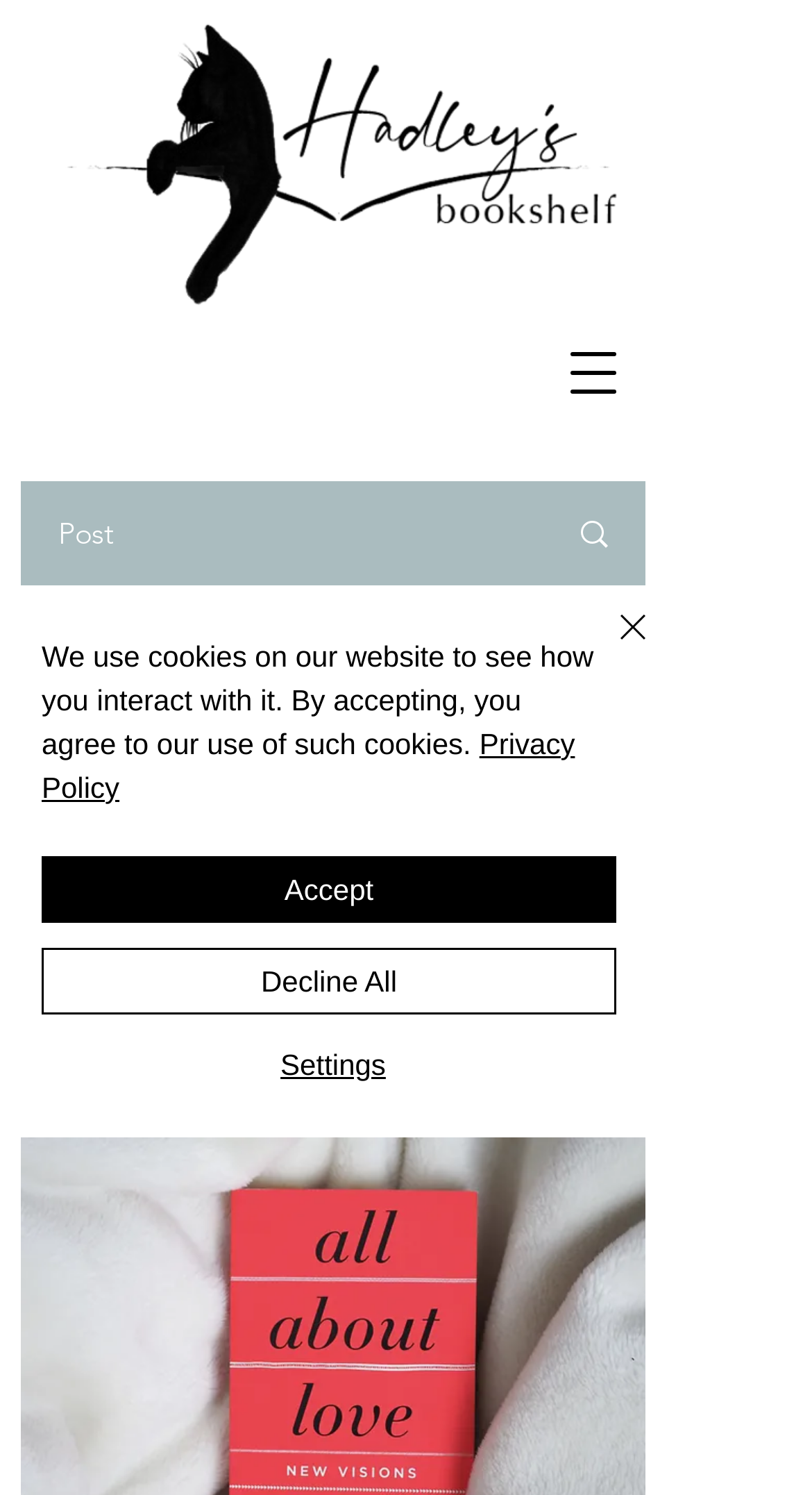Please identify the coordinates of the bounding box for the clickable region that will accomplish this instruction: "Go to all posts".

[0.072, 0.414, 0.208, 0.439]